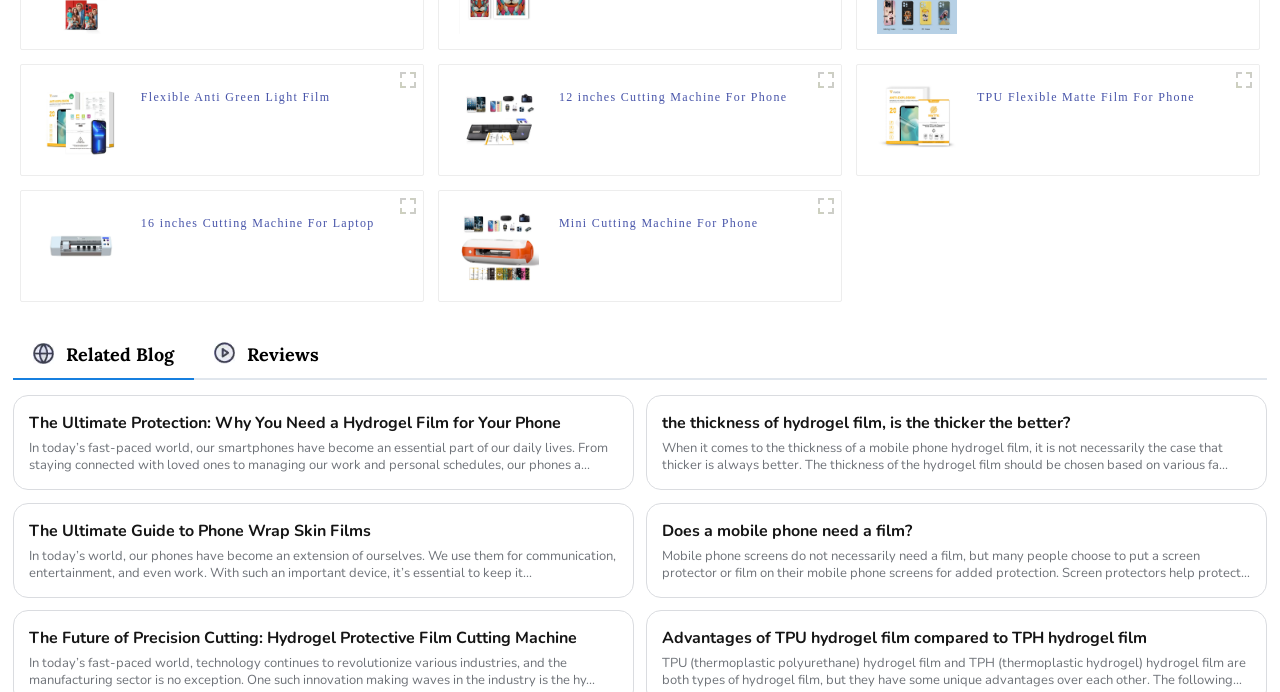Please specify the bounding box coordinates of the clickable region necessary for completing the following instruction: "View the '12 inches Cutting Machine For Phone' image". The coordinates must consist of four float numbers between 0 and 1, i.e., [left, top, right, bottom].

[0.358, 0.115, 0.421, 0.231]